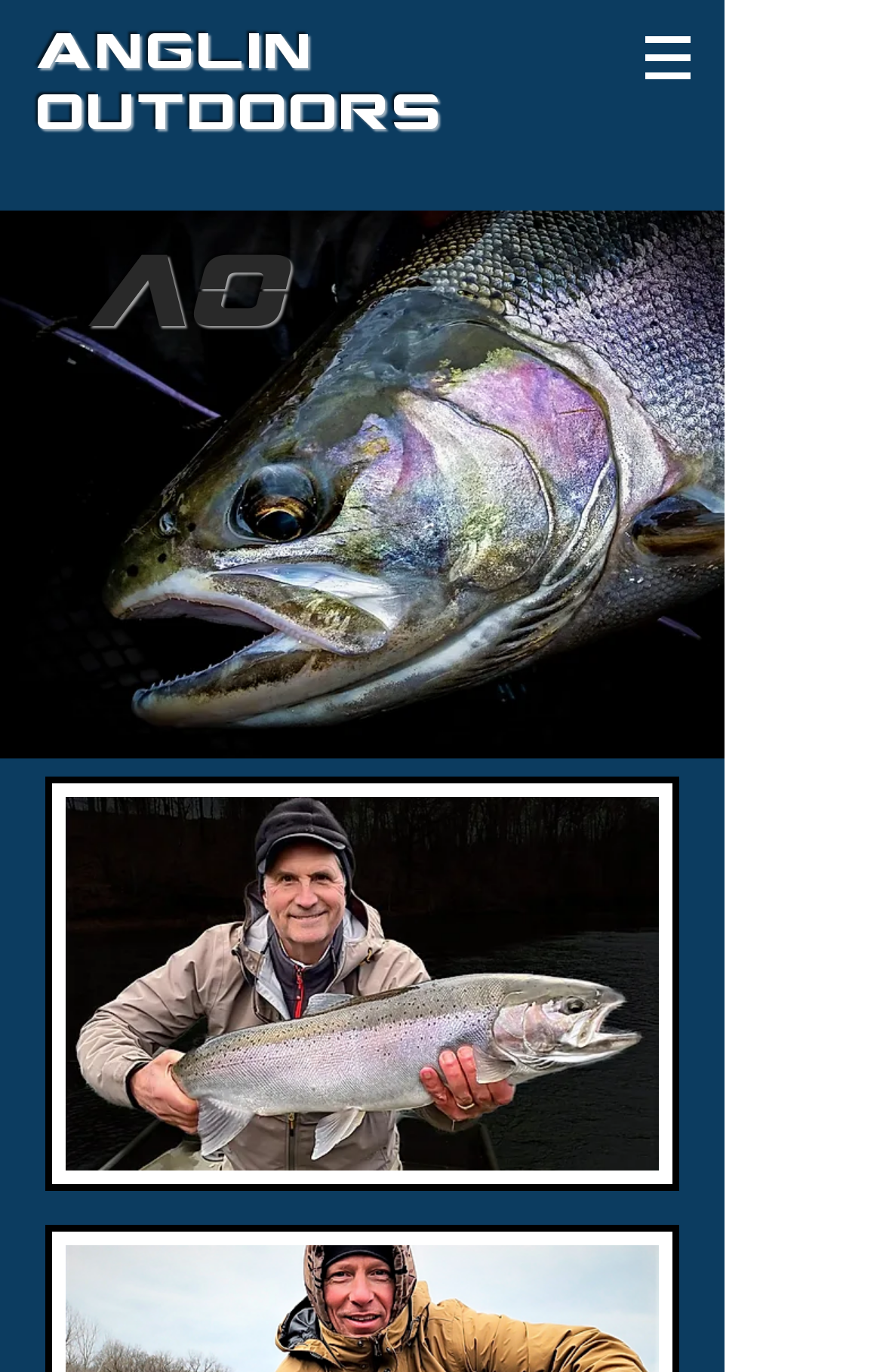Use the information in the screenshot to answer the question comprehensively: What is the logo of Anglin Outdoors?

The logo of Anglin Outdoors can be found in the heading element on the left side of the page, which reads 'AO'. This is likely a shortened version of the company name.